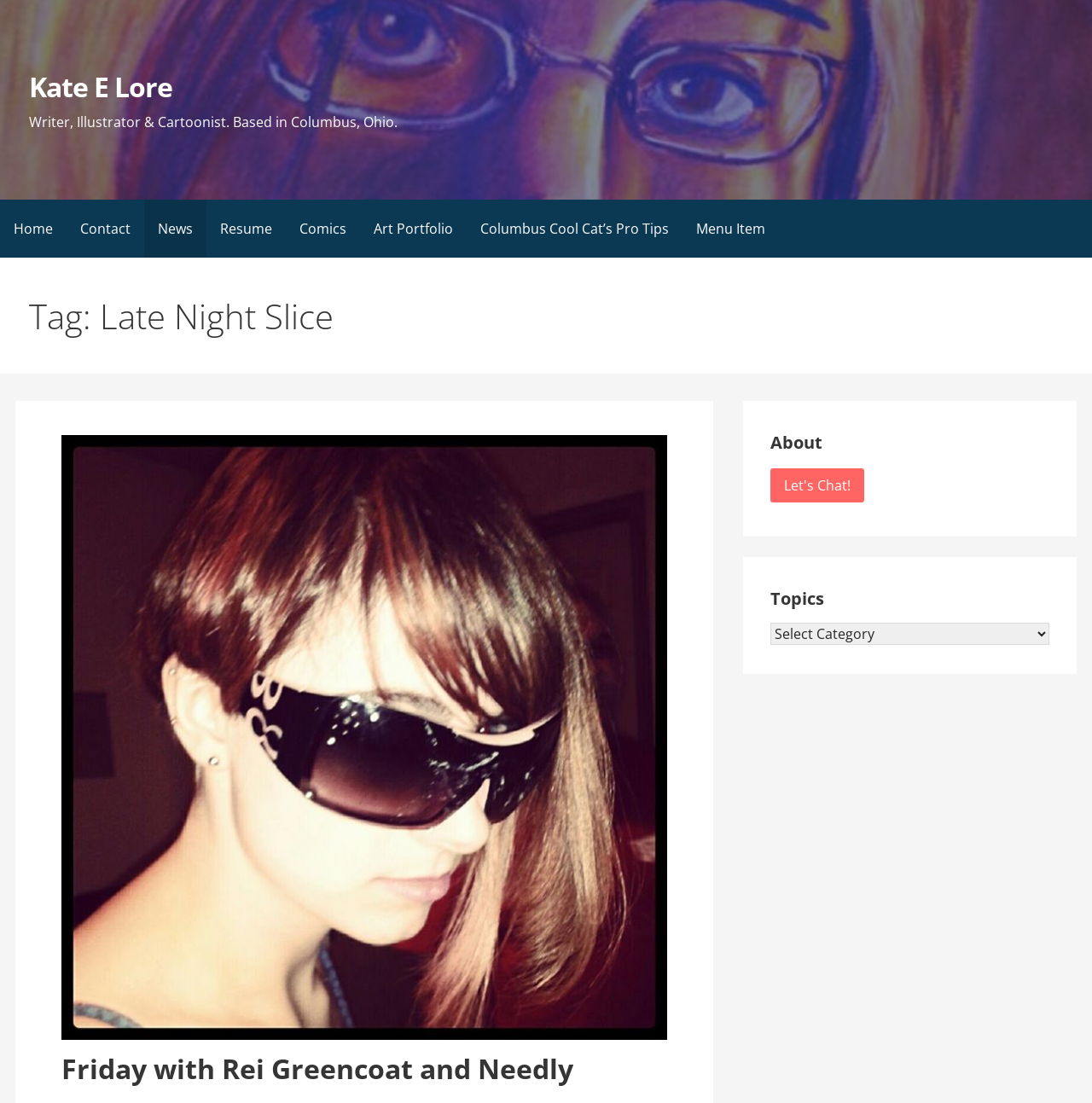How many navigation links are available? Analyze the screenshot and reply with just one word or a short phrase.

9